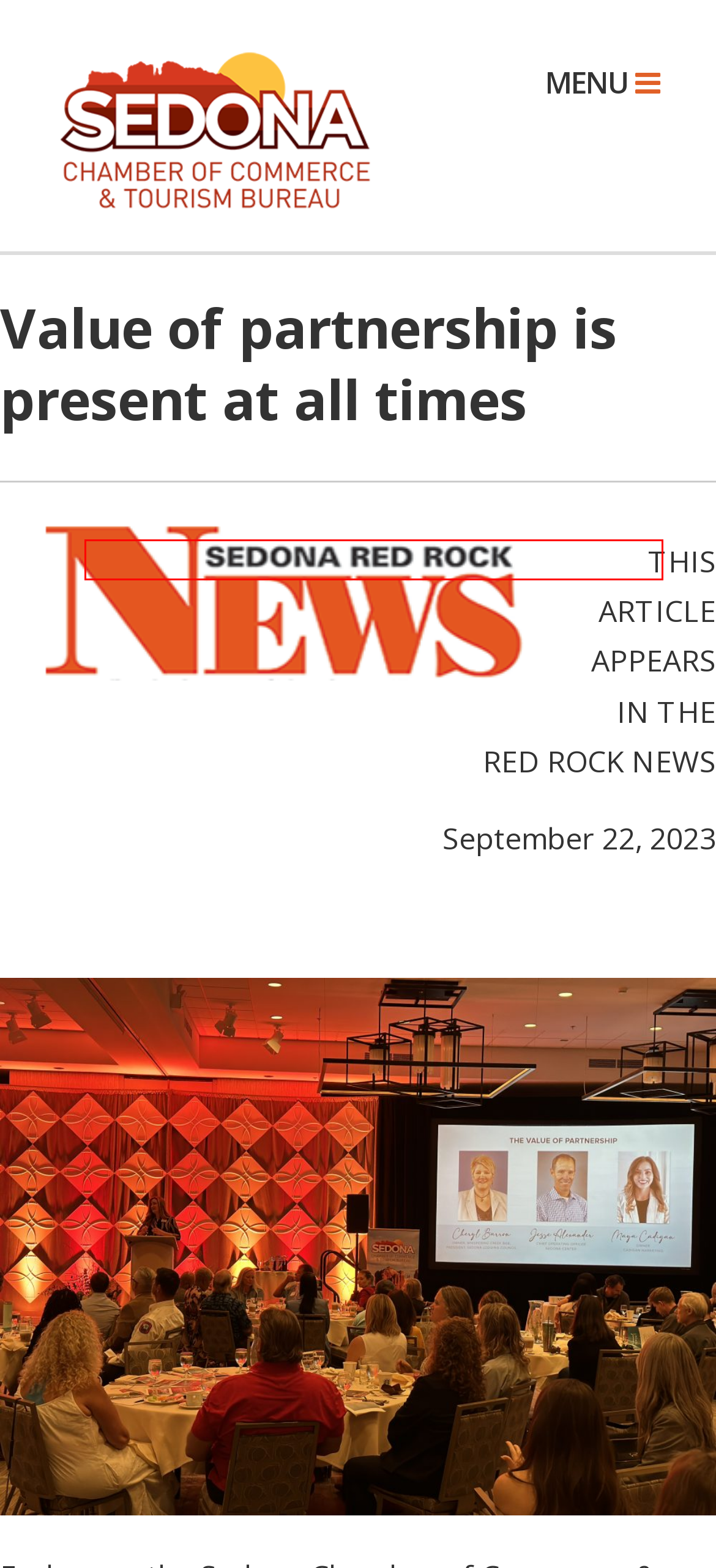Given a screenshot of a webpage with a red bounding box around an element, choose the most appropriate webpage description for the new page displayed after clicking the element within the bounding box. Here are the candidates:
A. Sedona Chamber of Commerce Sedona's Local News - Sedona Chamber of Commerce
B. Sedona Chamber of Commerce New Partners - Sedona Chamber of Commerce
C. Sedona Chamber of Commerce Become a Partner Today - Sedona Chamber of Commerce
D. Sedona Chamber of Commerce Home - Sedona Chamber of Commerce
E. Sedona Chamber of Commerce Loyal Partners - Sedona Chamber of Commerce
F. Sedona Chamber of Commerce What Our Partners Say - Sedona Chamber of Commerce
G. Sedona Chamber of Commerce Sedona Business Directory - Sedona Chamber of Commerce
H. ANCIENT TRAILS | Visit Sedona

B